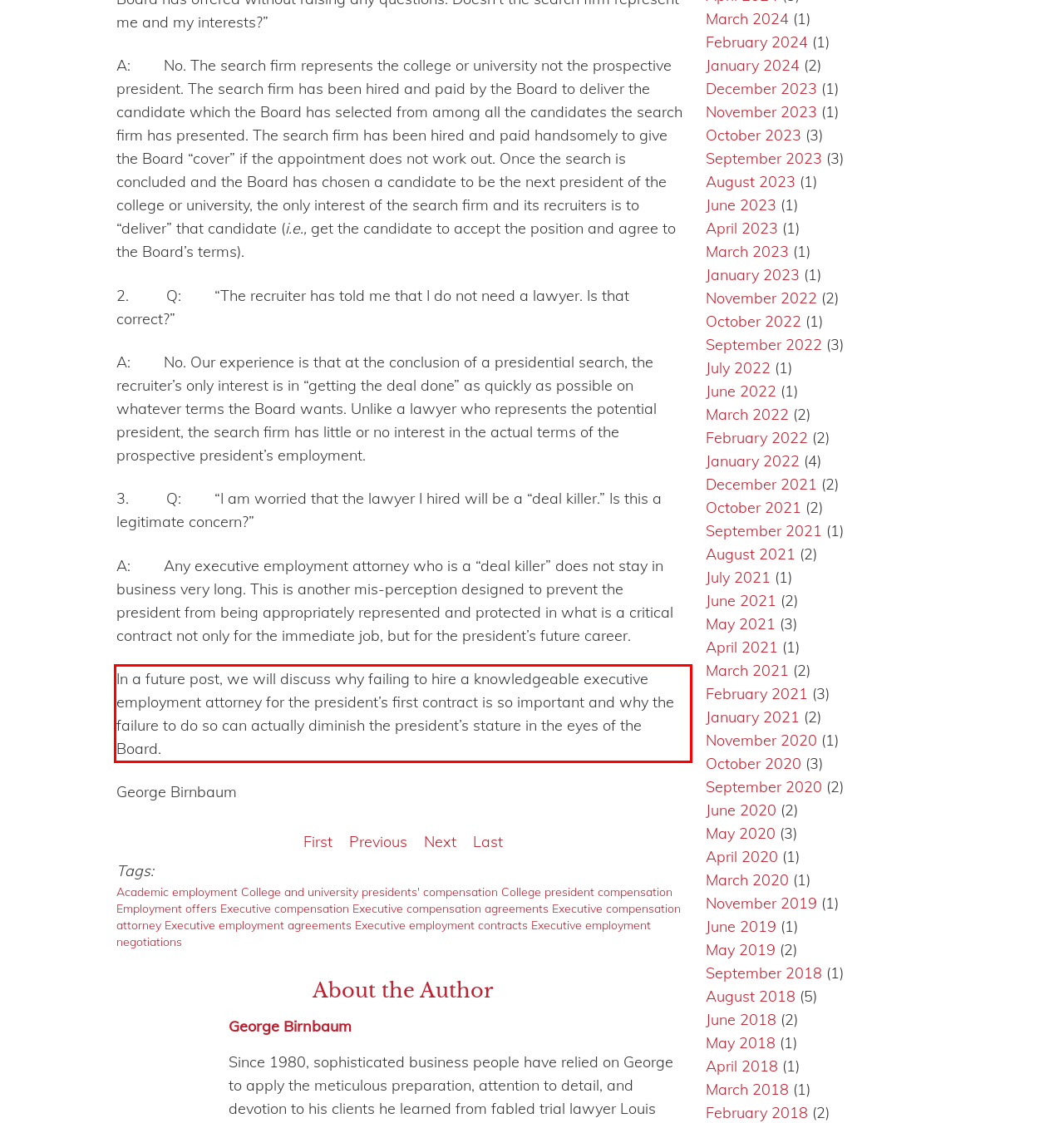Using the provided screenshot of a webpage, recognize and generate the text found within the red rectangle bounding box.

In a future post, we will discuss why failing to hire a knowledgeable executive employment attorney for the president’s first contract is so important and why the failure to do so can actually diminish the president’s stature in the eyes of the Board.